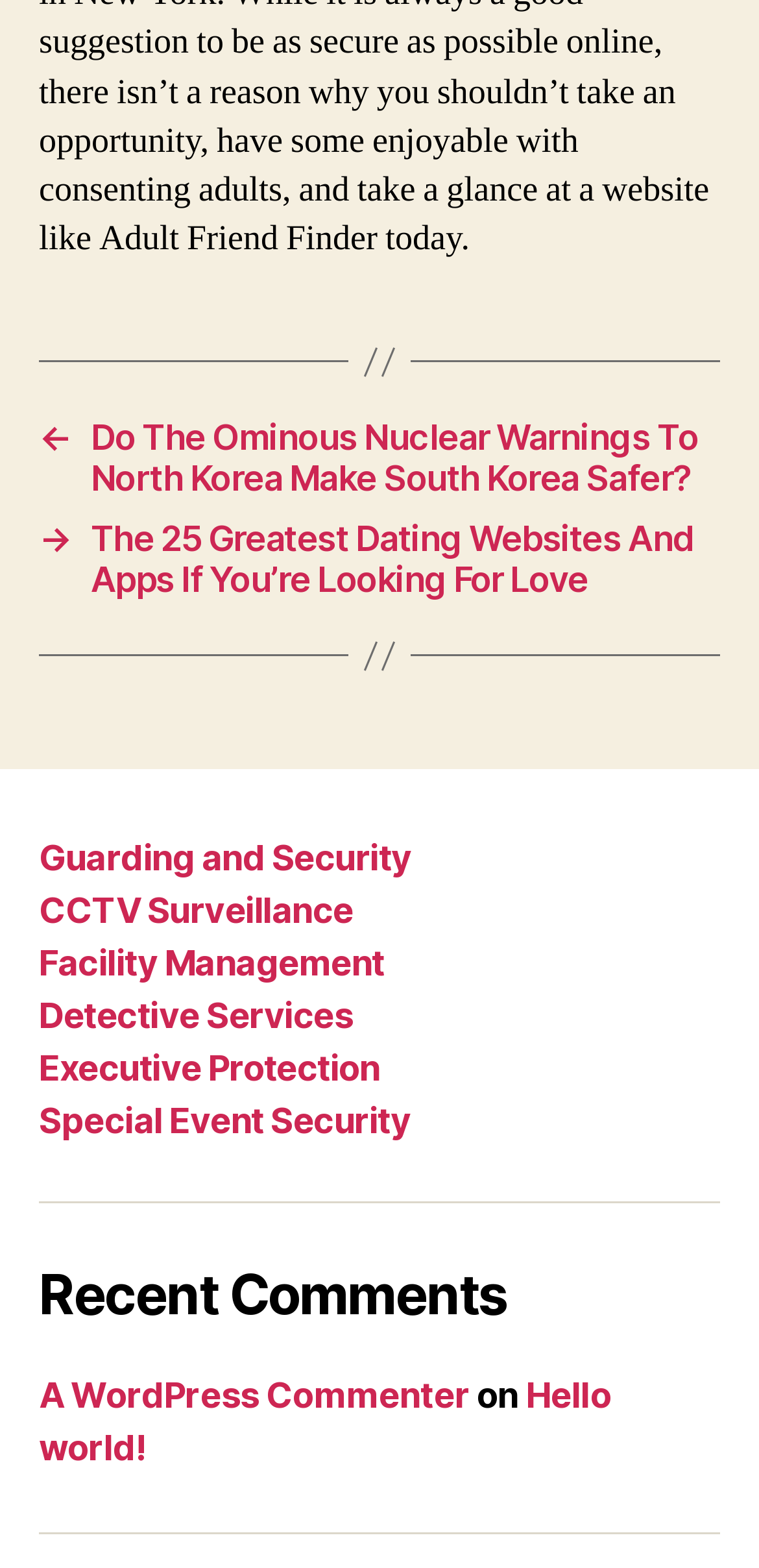What is the topic of the first post?
Based on the content of the image, thoroughly explain and answer the question.

I determined the answer by looking at the navigation element 'Post' and its child link element 'Do The Ominous Nuclear Warnings To North Korea Make South Korea Safer?'. The text of this link element indicates the topic of the first post.